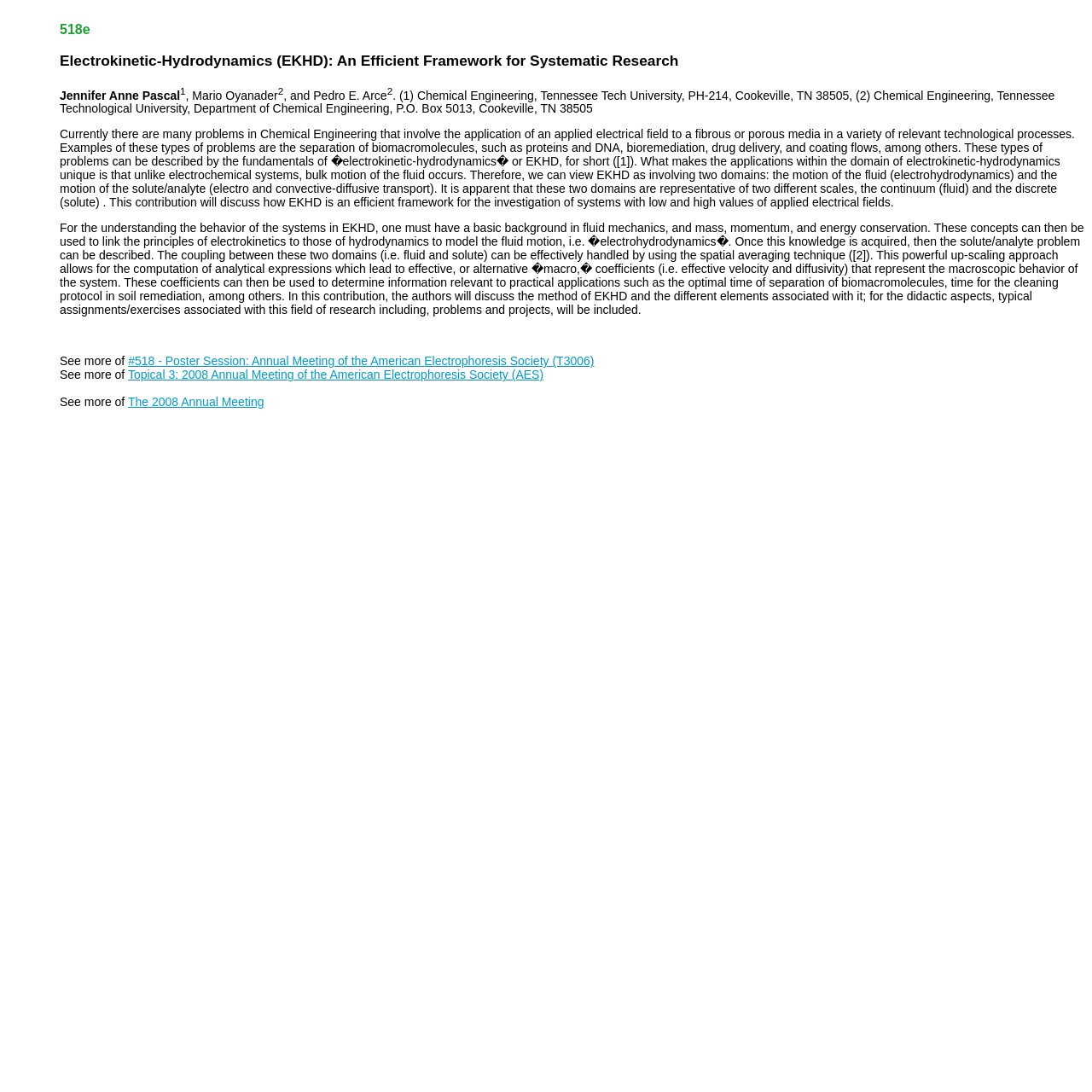Please reply with a single word or brief phrase to the question: 
Who are the authors of this research?

Jennifer Anne Pascal, Mario Oyanader, and Pedro E. Arce